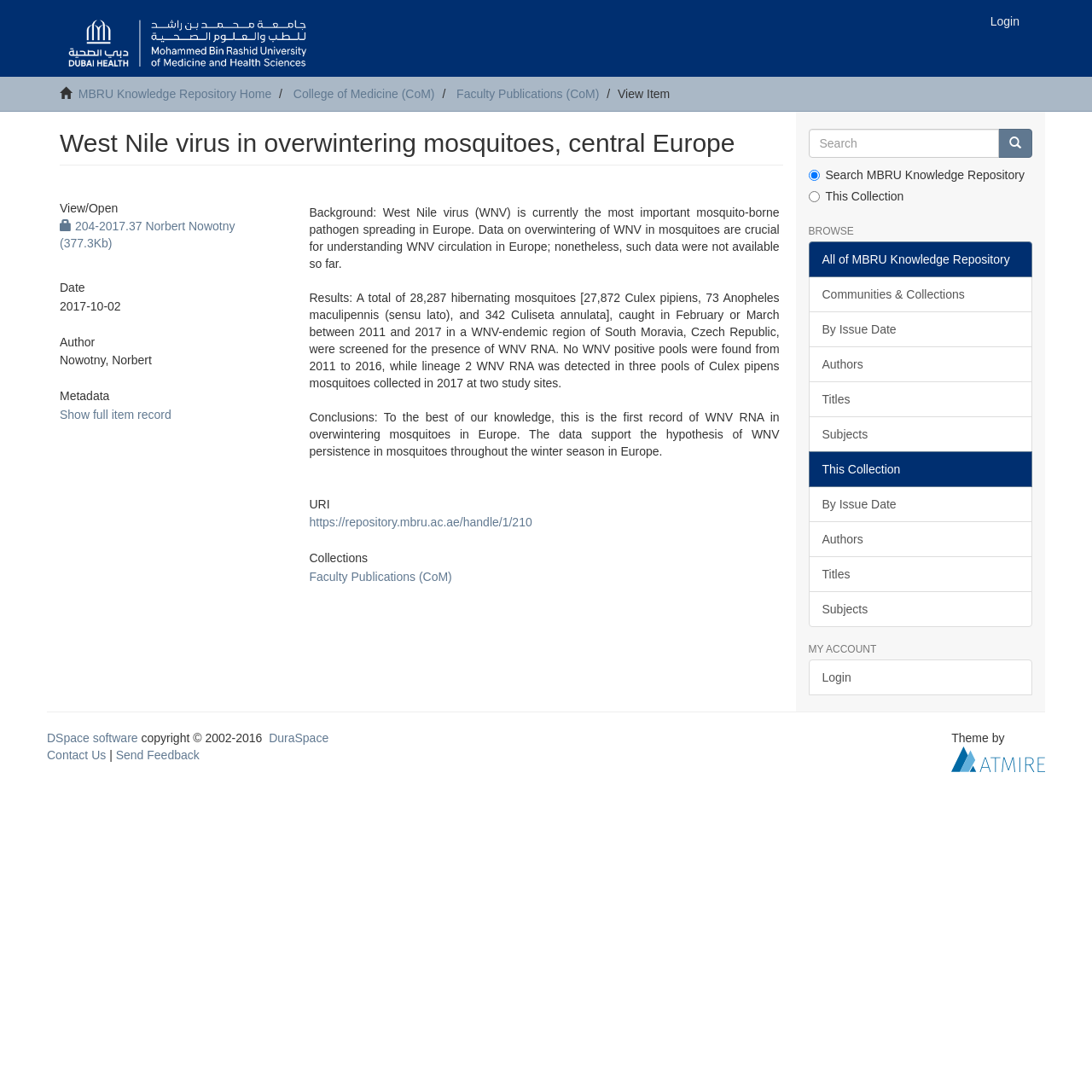Create an in-depth description of the webpage, covering main sections.

This webpage appears to be a repository of academic publications, specifically a page dedicated to a research article titled "West Nile virus in overwintering mosquitoes, central Europe". 

At the top of the page, there is a navigation bar with links to "Login", "MBRU Knowledge Repository Home", "College of Medicine (CoM)", and "Faculty Publications (CoM)". Below this, there is a heading with the title of the article, followed by a section with links to "View/ Open" and "Show full item record". 

To the right of this section, there is a sidebar with a search bar and radio buttons to search the entire repository or the current collection. Below this, there are links to browse the repository by communities and collections, issue date, authors, titles, and subjects. 

The main content of the page is divided into sections, including "Date", "Author", "Metadata", and the abstract of the article. The abstract discusses the research on West Nile virus in overwintering mosquitoes in central Europe. 

At the bottom of the page, there is a section with links to "MY ACCOUNT" and "Login", as well as a footer with links to "DSpace software", "DuraSpace", "Contact Us", and "Send Feedback". There is also a copyright notice and a theme credit to "Atmire NV" with a corresponding logo.